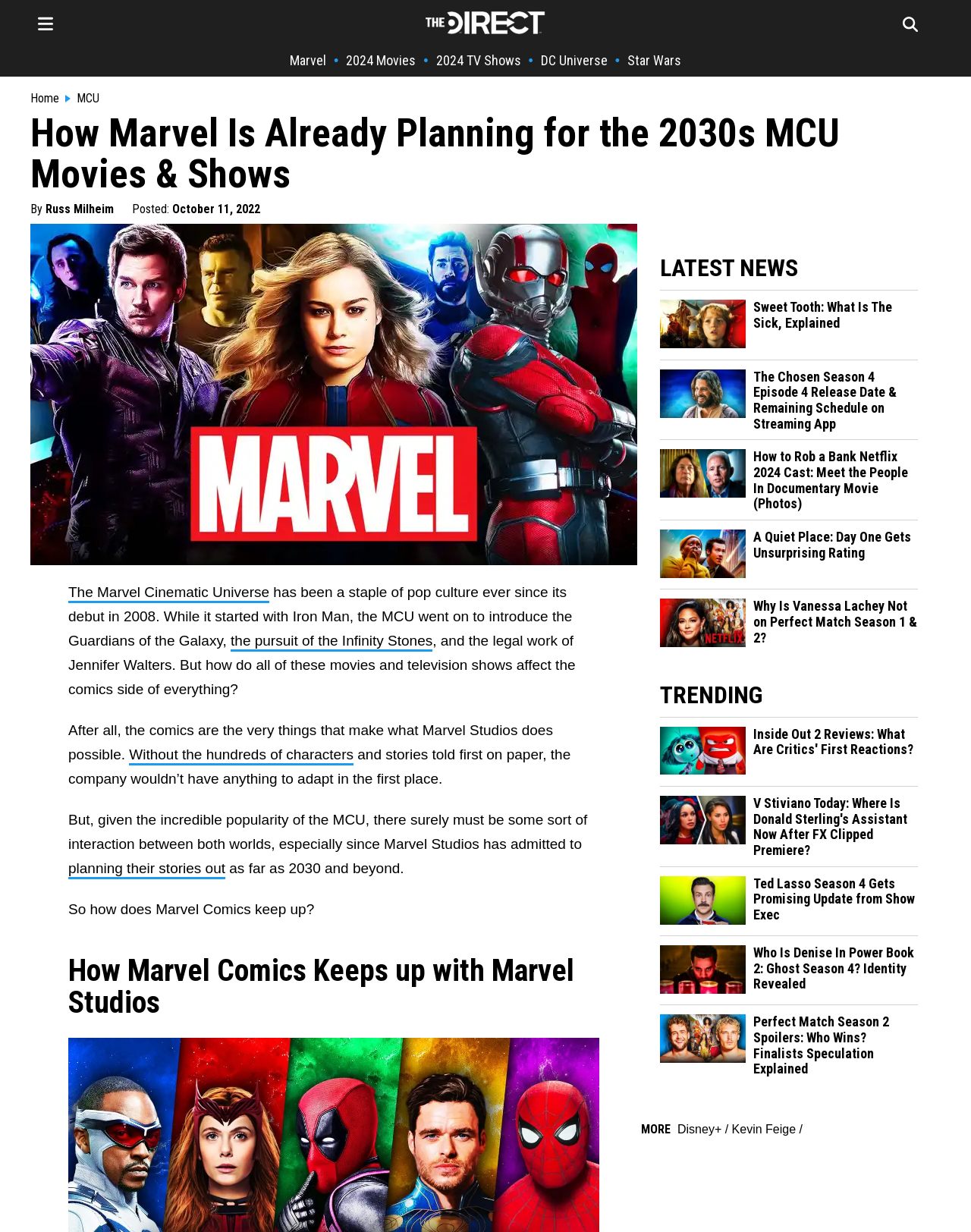Please extract the webpage's main title and generate its text content.

How Marvel Is Already Planning for the 2030s MCU Movies & Shows